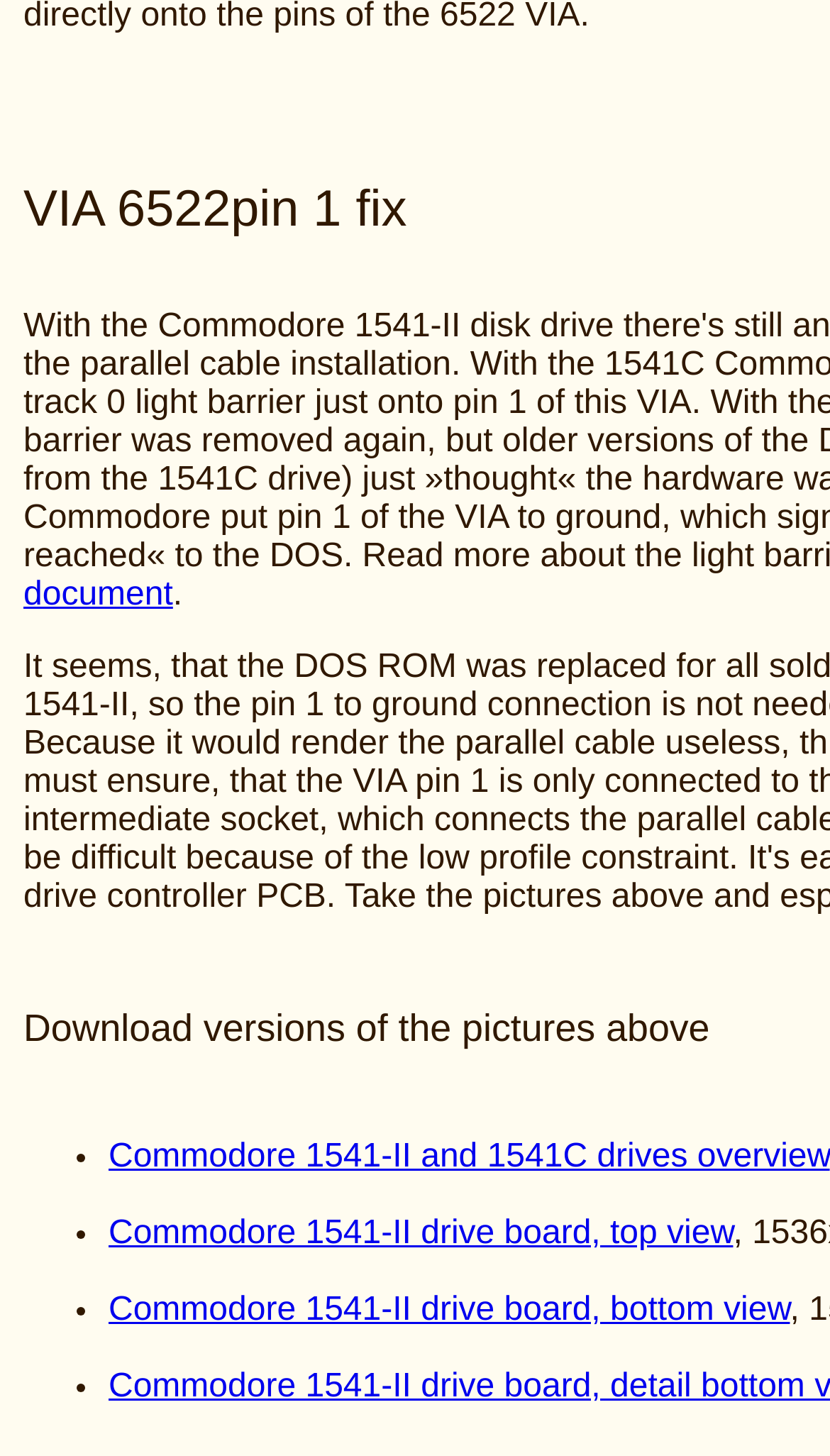What is the orientation of the list?
Using the visual information, reply with a single word or short phrase.

Vertical